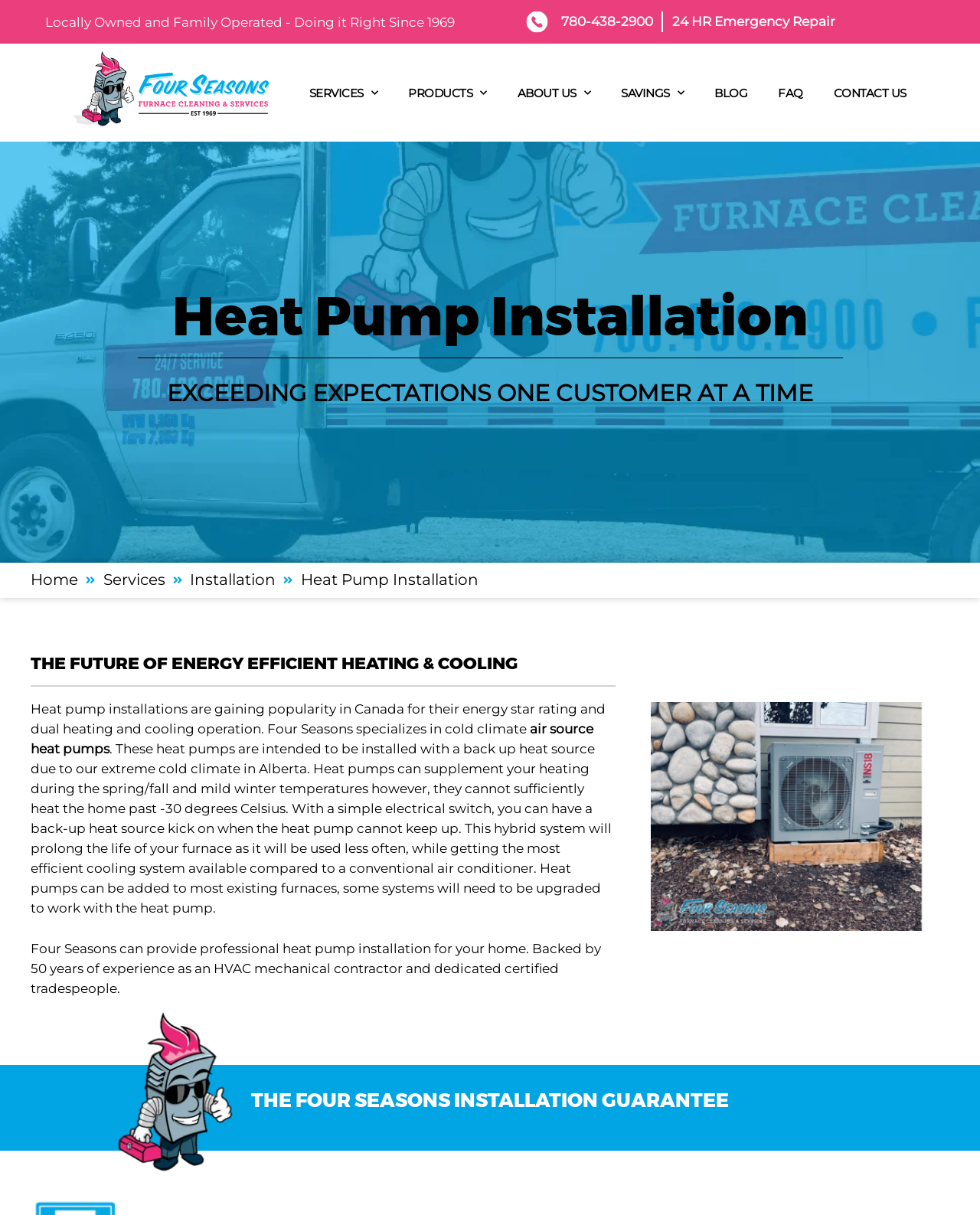What is the benefit of using a heat pump?
Please provide a comprehensive answer to the question based on the webpage screenshot.

I read the text on the webpage that describes the benefits of heat pumps, including their energy star rating and dual heating and cooling operation. This suggests that energy efficiency is a key advantage of using a heat pump.